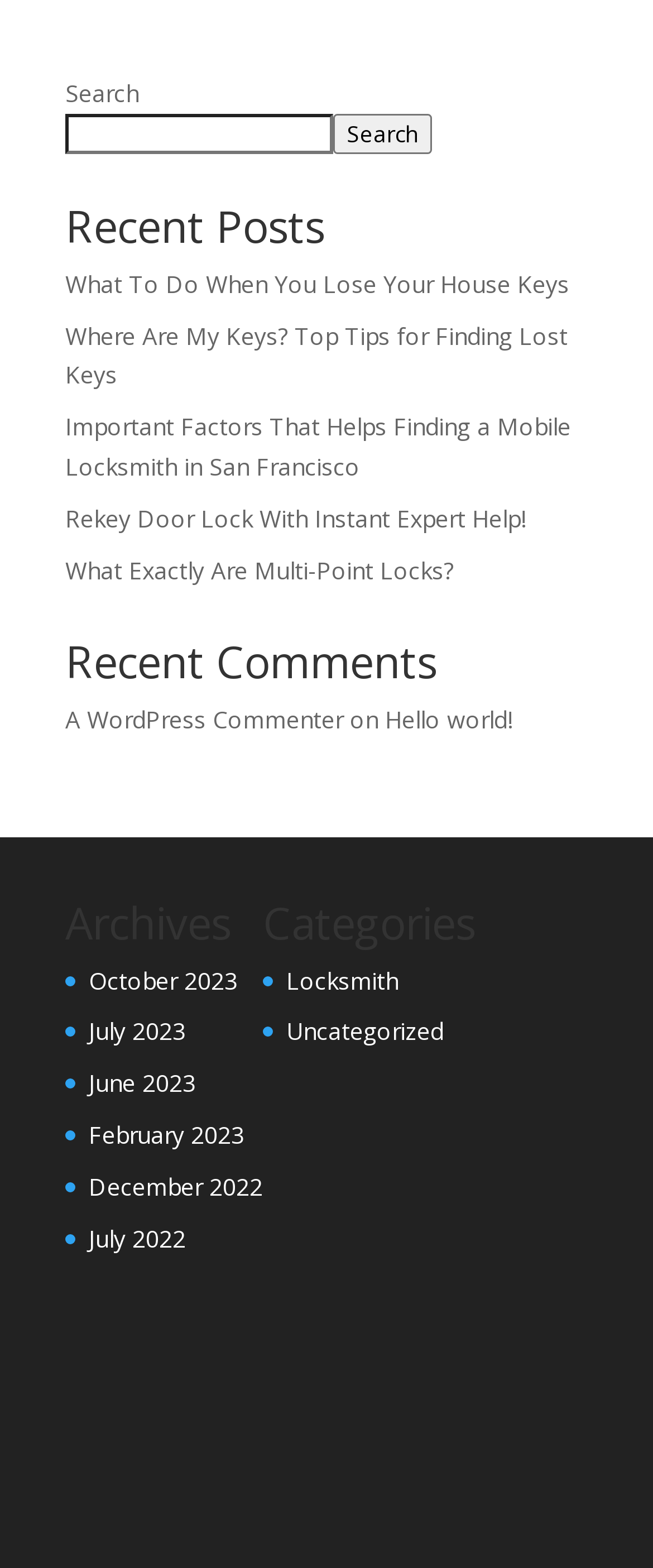Find the bounding box coordinates of the UI element according to this description: "Locksmith".

[0.438, 0.615, 0.61, 0.635]